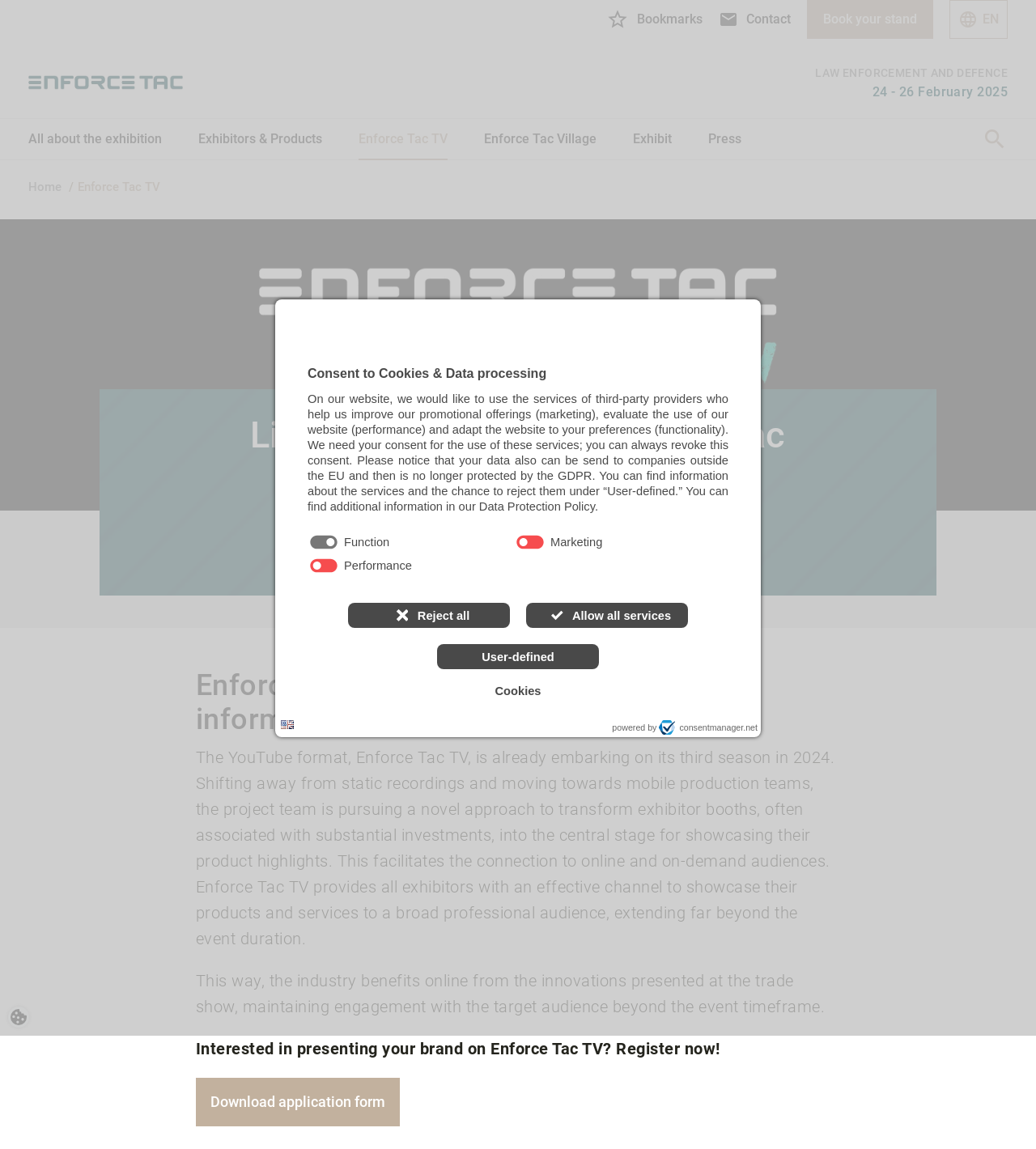Find the bounding box coordinates of the element's region that should be clicked in order to follow the given instruction: "Click the 'User-defined' button". The coordinates should consist of four float numbers between 0 and 1, i.e., [left, top, right, bottom].

[0.422, 0.56, 0.578, 0.582]